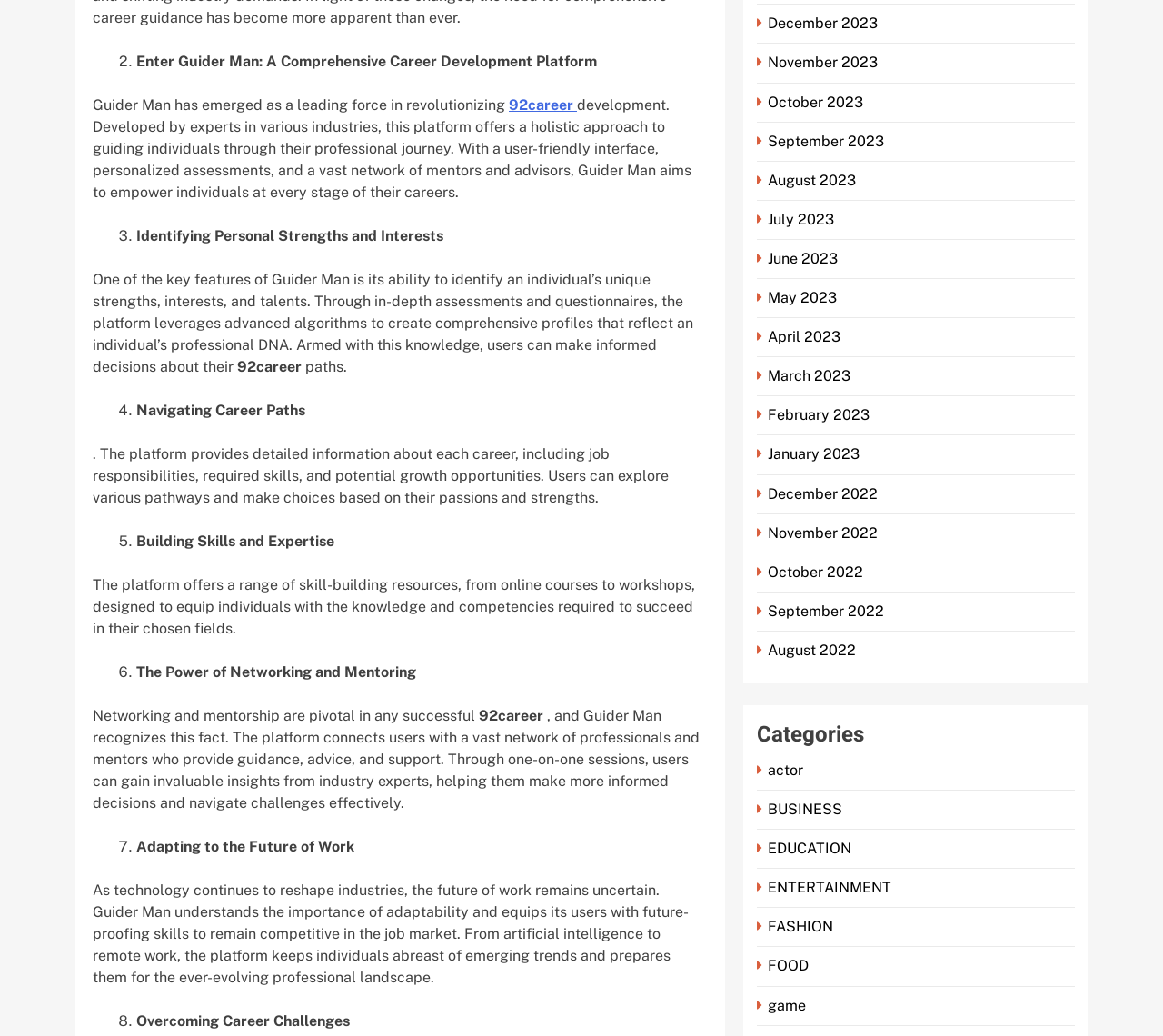Determine the bounding box coordinates of the region I should click to achieve the following instruction: "Click on '92career'". Ensure the bounding box coordinates are four float numbers between 0 and 1, i.e., [left, top, right, bottom].

[0.204, 0.346, 0.259, 0.362]